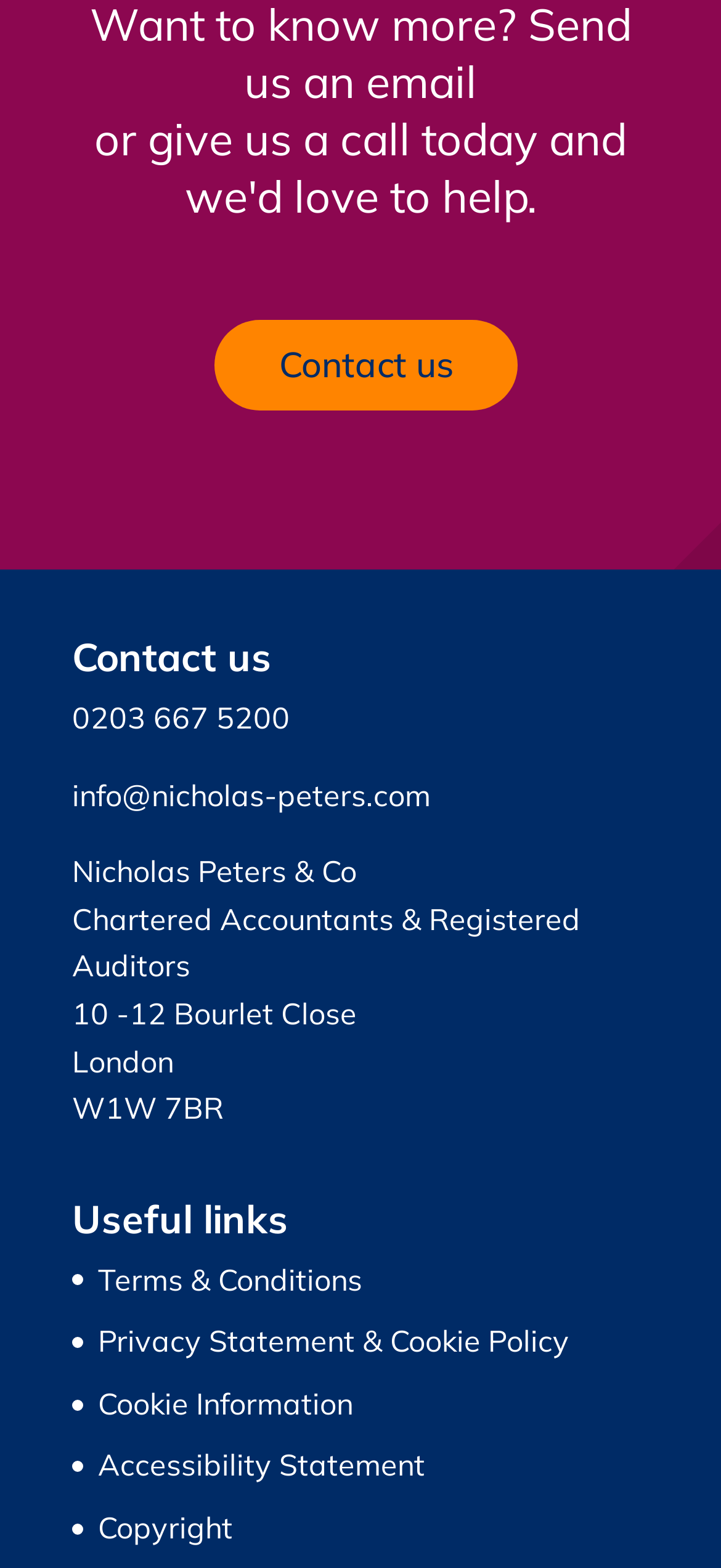Refer to the image and answer the question with as much detail as possible: What is the email address of the company?

The email address of the company can be found in the link element with the text 'info@nicholas-peters.com' located near the top of the webpage, which is likely to be the company's contact information.